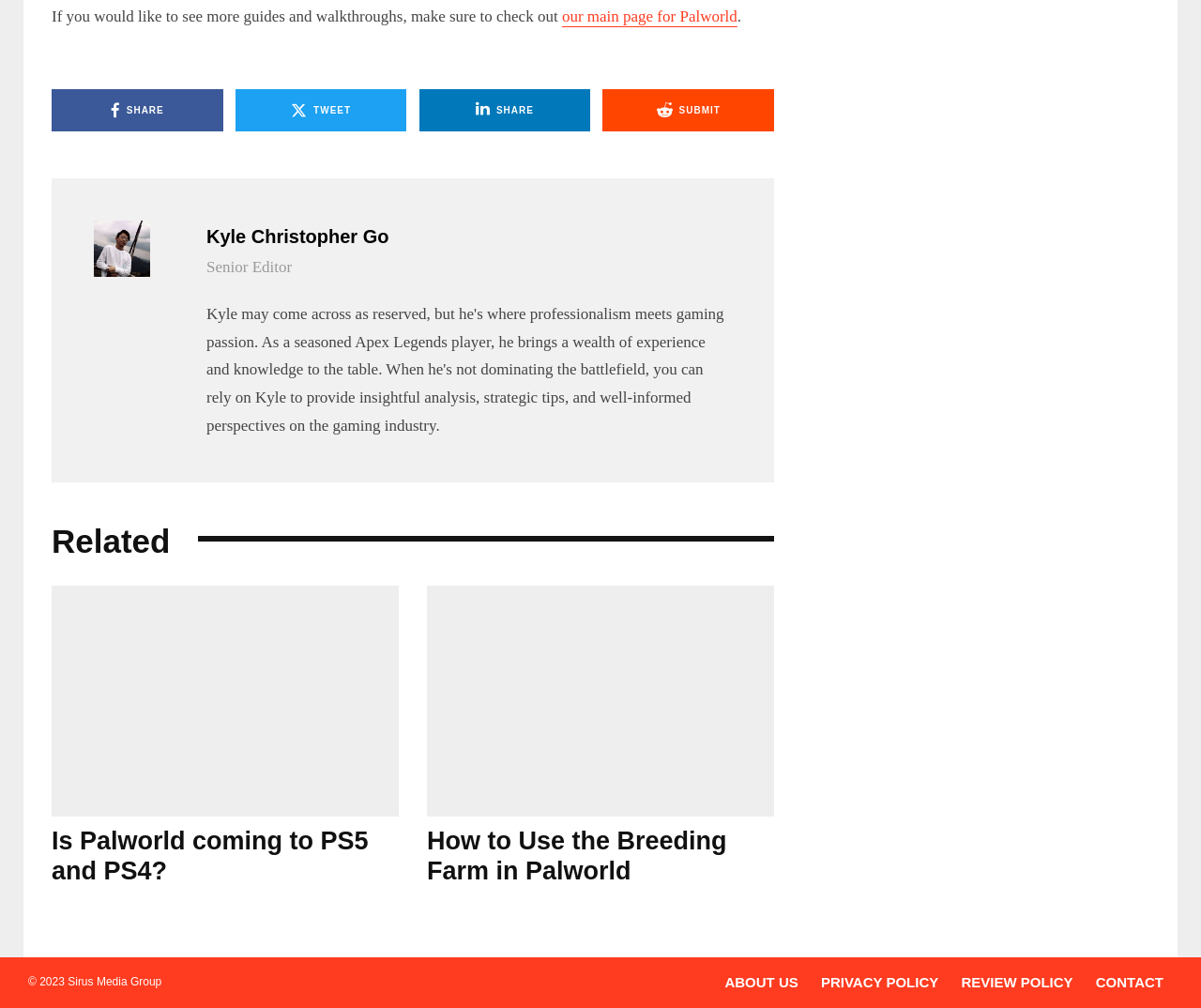Calculate the bounding box coordinates of the UI element given the description: "About Us".

[0.603, 0.963, 0.665, 0.987]